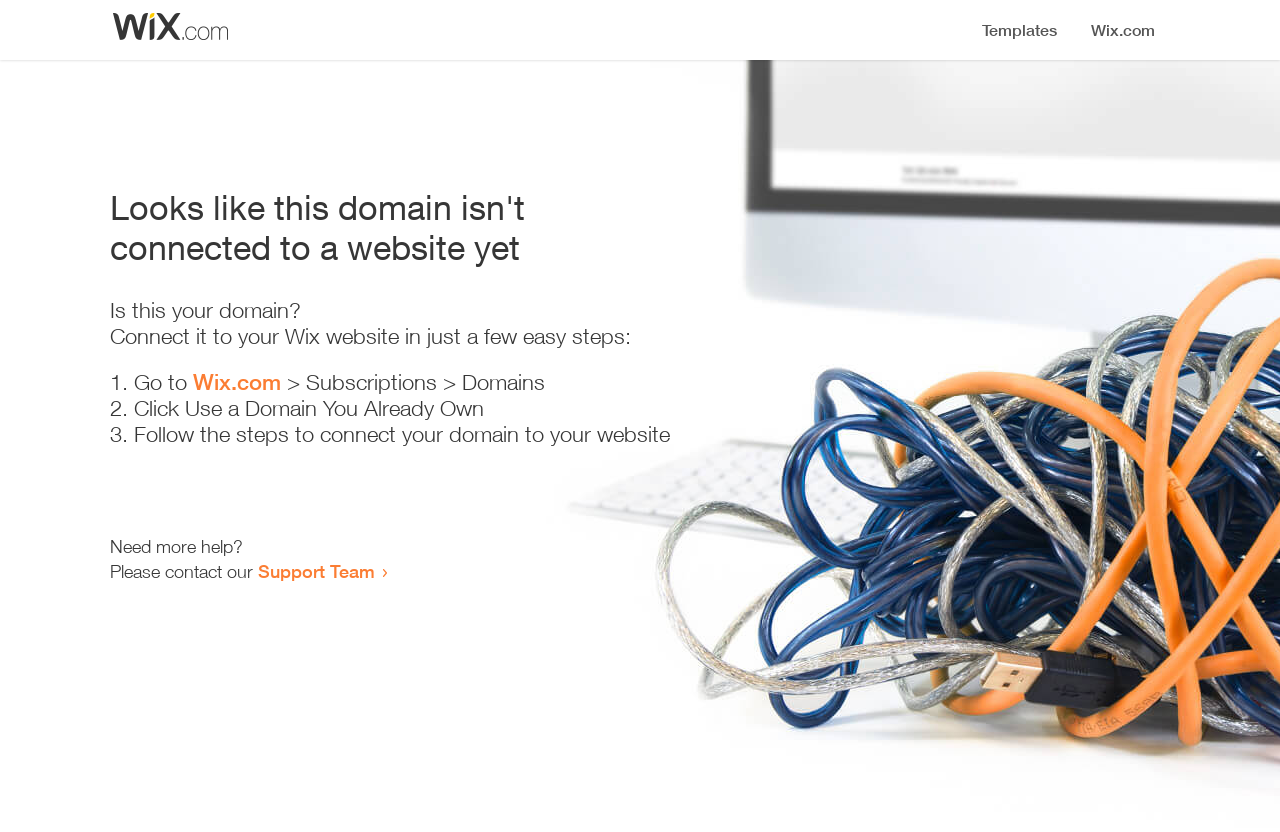What is the current status of the domain? Based on the image, give a response in one word or a short phrase.

Not connected